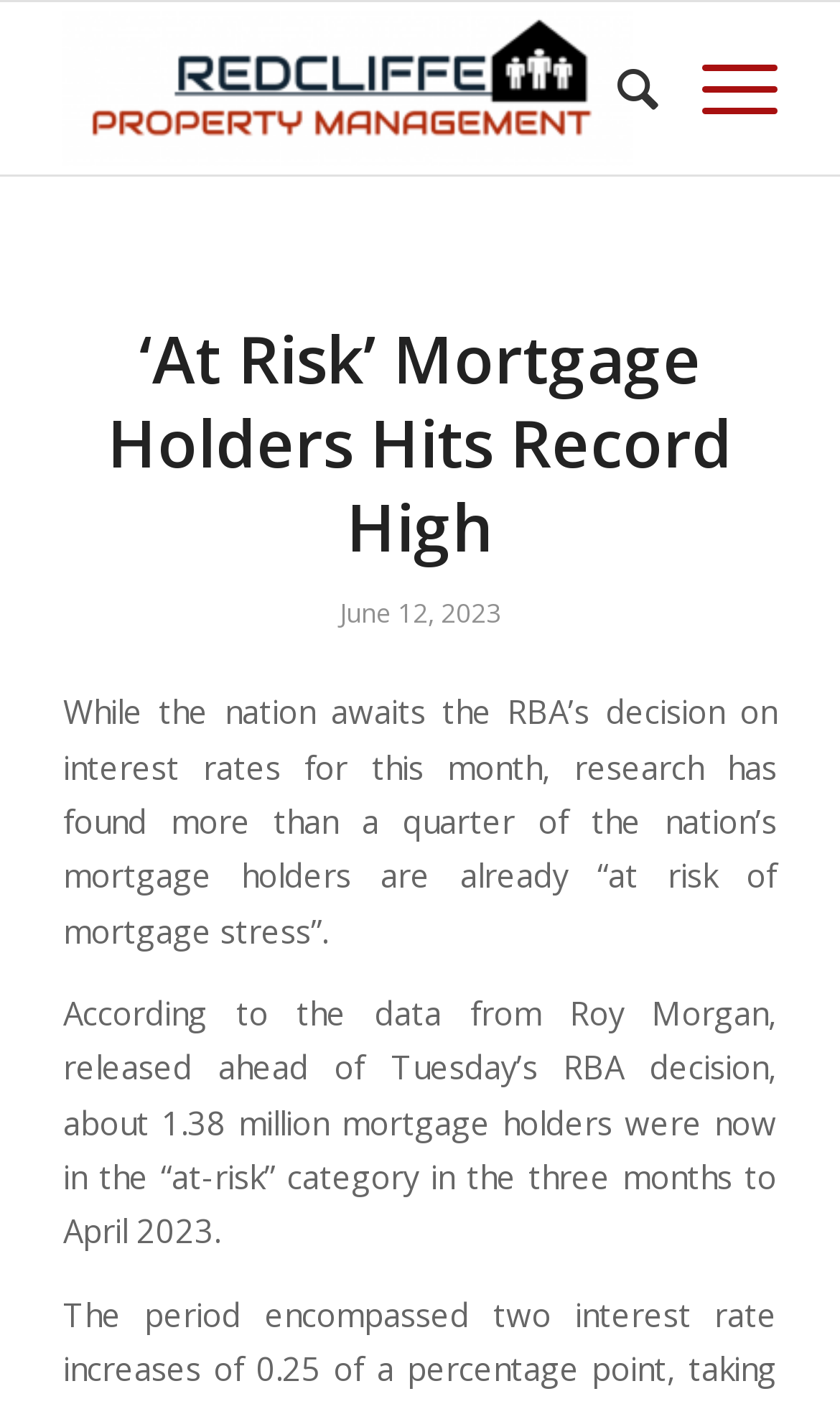Describe all the key features of the webpage in detail.

The webpage is about a news article discussing mortgage holders at risk of mortgage stress. At the top left of the page, there is a logo of "Redcliffe Property Management" with a link to the website. Next to the logo, there are two menu items, "Search" and "Menu", located at the top right of the page.

Below the menu items, there is a header section that spans the entire width of the page. The header contains a heading that reads "‘At Risk’ Mortgage Holders Hits Record High" and a timestamp "June 12, 2023" located below the heading.

The main content of the article is divided into two paragraphs. The first paragraph states that while the nation awaits the RBA's decision on interest rates, research has found that more than a quarter of the nation's mortgage holders are already "at risk of mortgage stress". The second paragraph provides more details, citing data from Roy Morgan that about 1.38 million mortgage holders were in the "at-risk" category in the three months to April 2023.